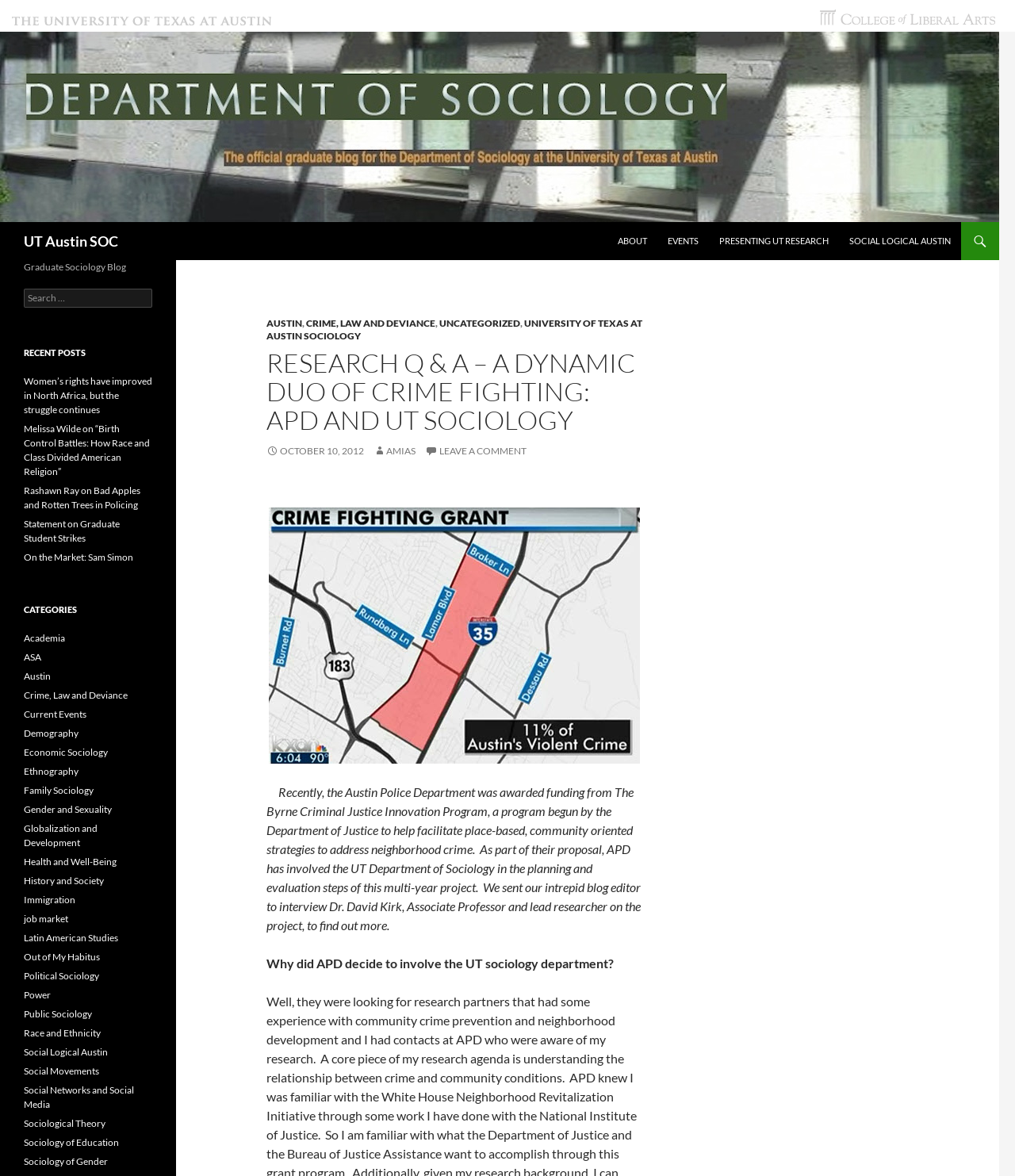Give a complete and precise description of the webpage's appearance.

This webpage is about the University of Texas at Austin's Sociology department, specifically featuring a research Q&A session with Dr. David Kirk, Associate Professor and lead researcher on a project with the Austin Police Department. 

At the top of the page, there are several links, including "UT Austin SOC" with an accompanying image, and a search bar. Below this, there are links to "ABOUT", "EVENTS", "PRESENTING UT RESEARCH", and "SOCIAL LOGICAL AUSTIN". 

The main content of the page is divided into two sections. On the left, there is a list of links to recent posts, including "Women’s rights have improved in North Africa, but the struggle continues" and "Rashawn Ray on Bad Apples and Rotten Trees in Policing". Below this, there is a list of categories, including "Academia", "ASA", "Austin", and "Crime, Law and Deviance", among others.

On the right, there is a heading "RESEARCH Q & A – A DYNAMIC DUO OF CRIME FIGHTING: APD AND UT SOCIOLOGY" followed by a brief introduction to the project and an interview with Dr. David Kirk. The interview is divided into sections, with questions such as "Why did APD decide to involve the UT sociology department?" and answers provided by Dr. Kirk.